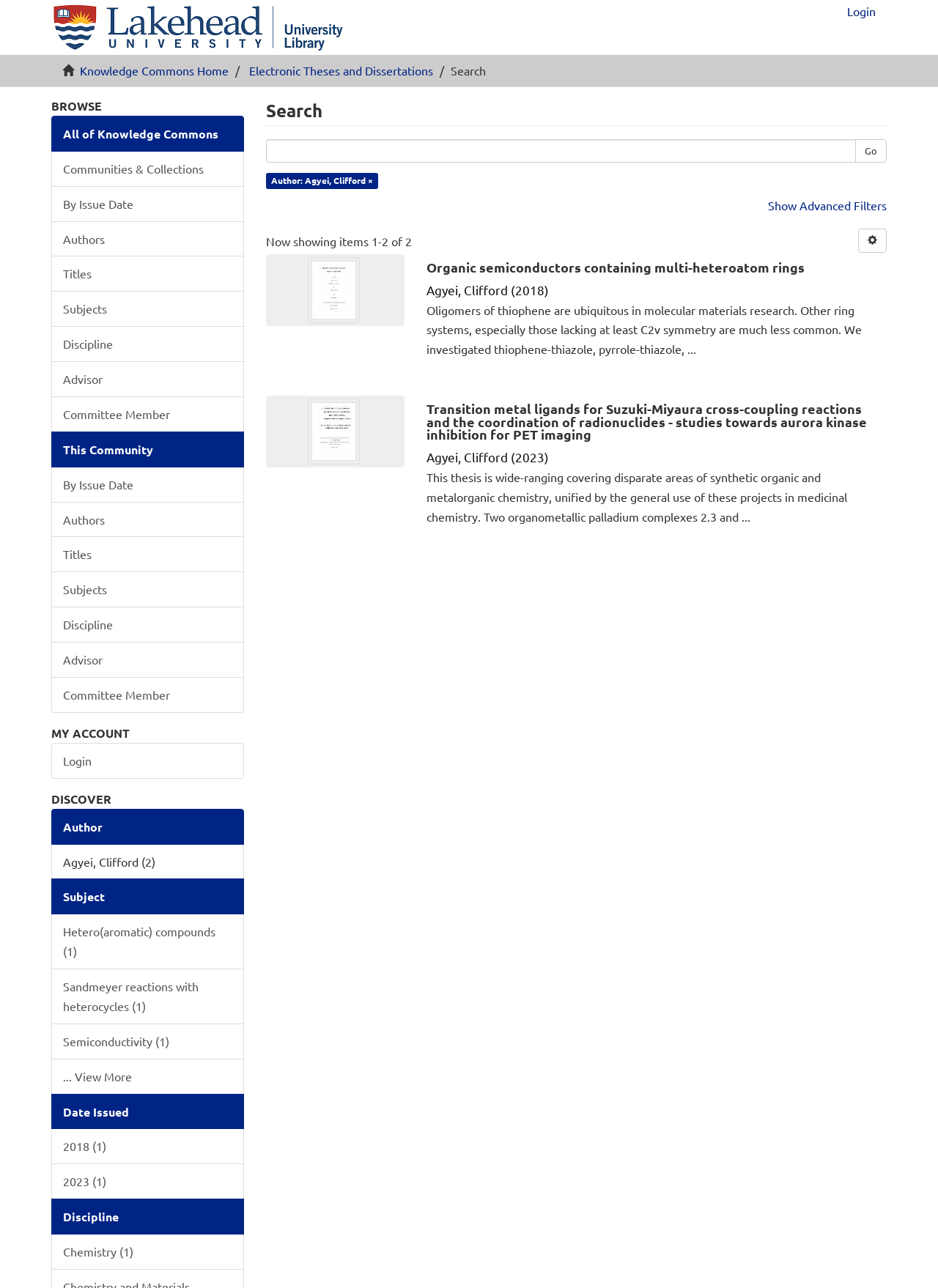Respond to the question below with a single word or phrase: What is the discipline of the first search result?

Chemistry